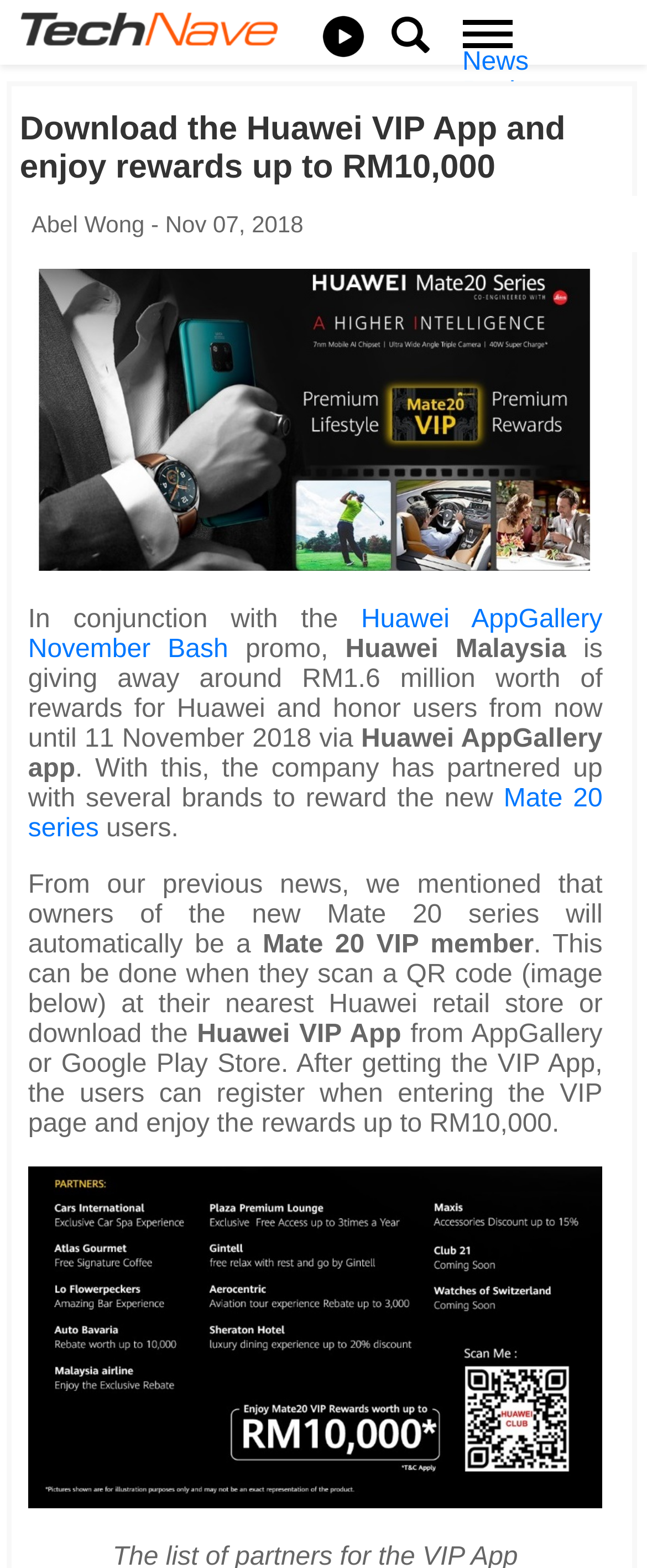Determine the bounding box coordinates of the element that should be clicked to execute the following command: "Read more about Huawei AppGallery November Bash".

[0.043, 0.387, 0.931, 0.424]